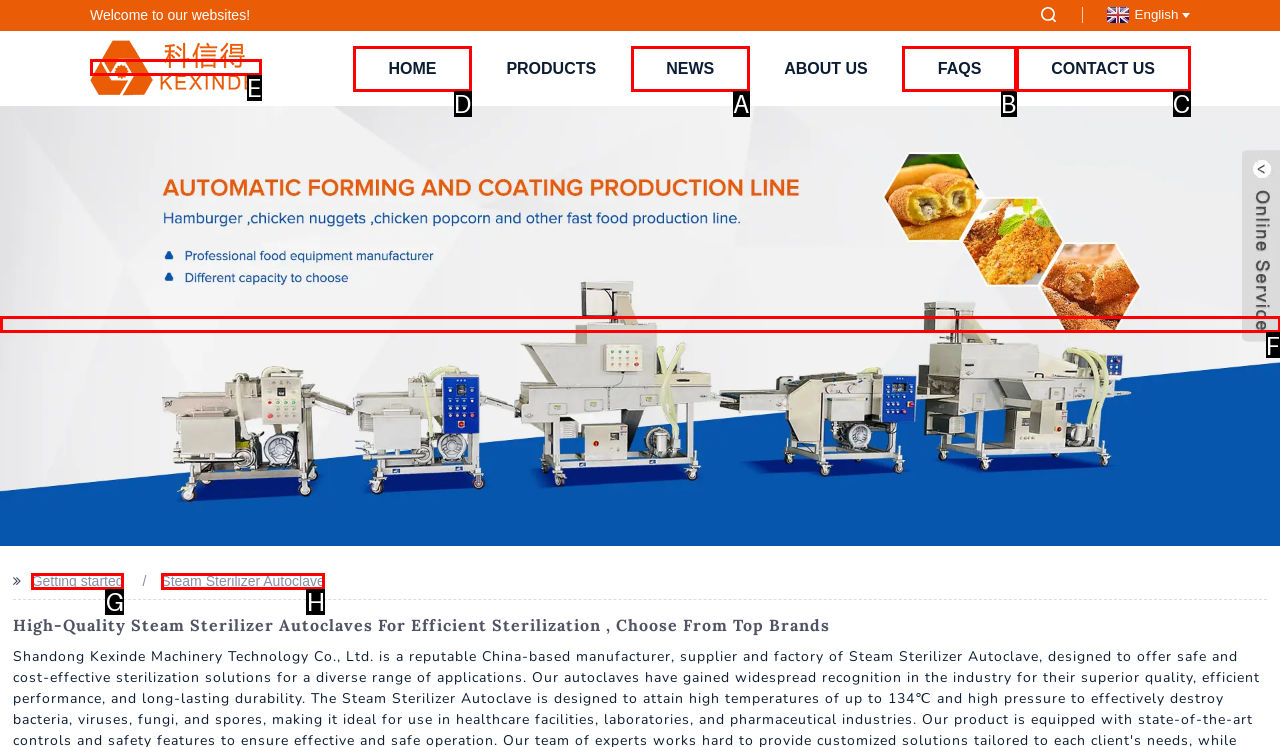Indicate the HTML element that should be clicked to perform the task: Visit the HOME page Reply with the letter corresponding to the chosen option.

D